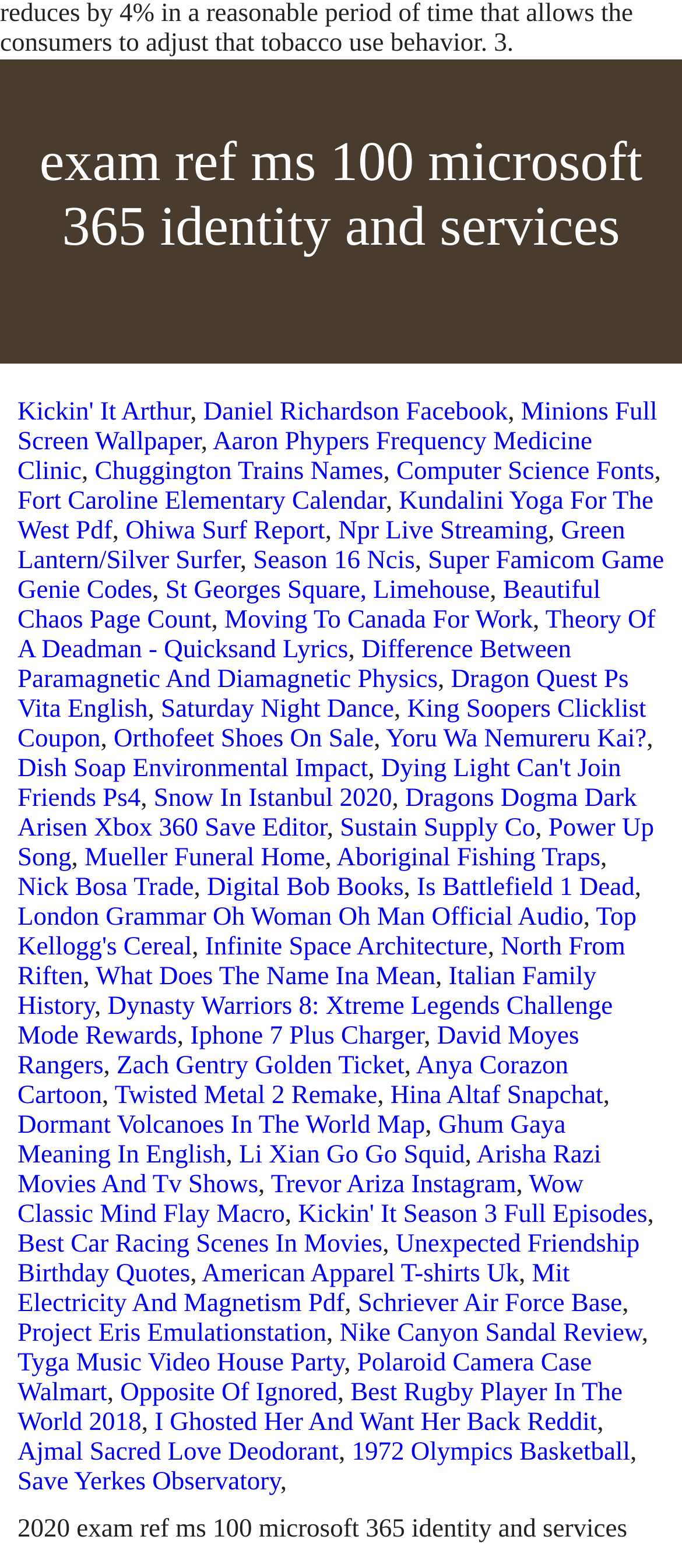Give a concise answer of one word or phrase to the question: 
What is the text of the first link on the webpage?

Kickin' It Arthur